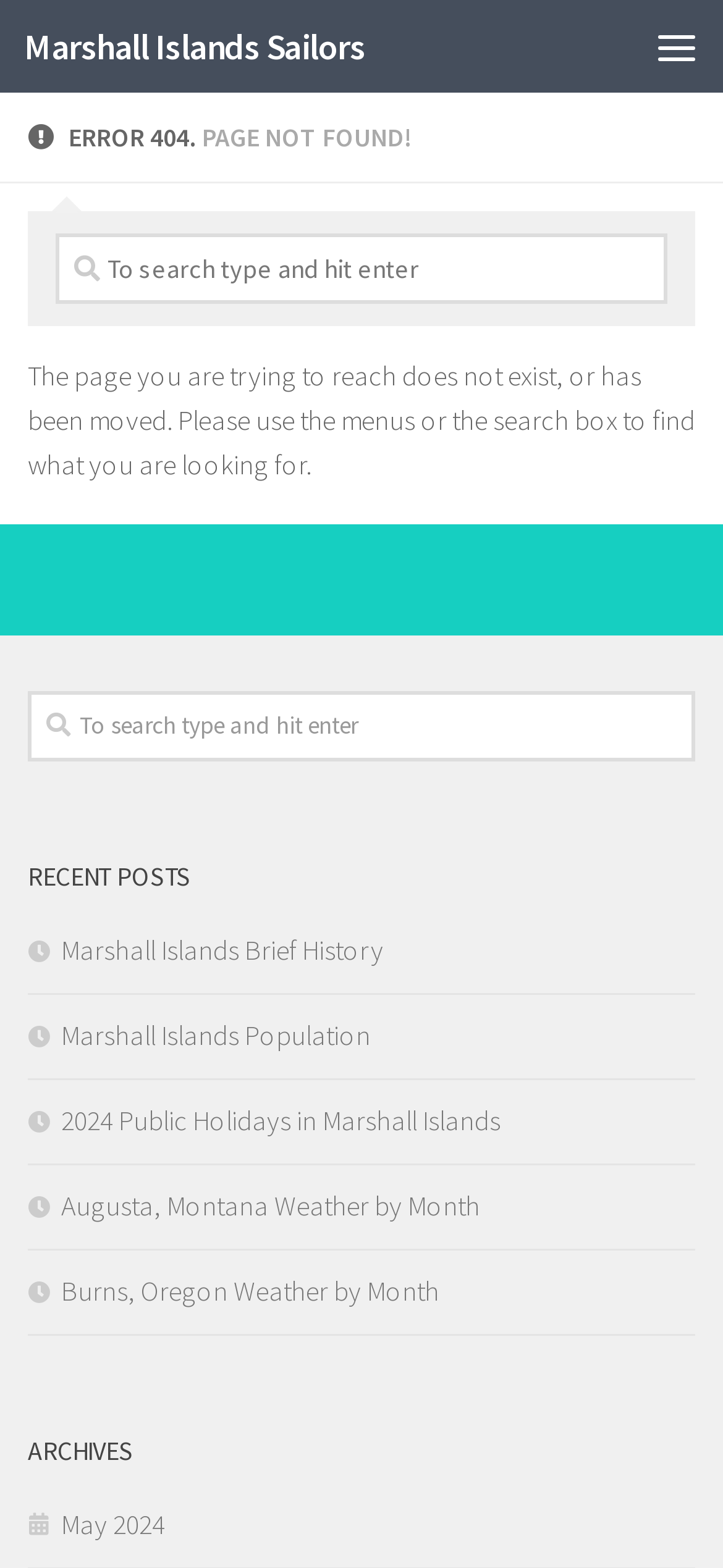Locate the bounding box coordinates of the element you need to click to accomplish the task described by this instruction: "Click on the May 2024 archives link".

[0.038, 0.961, 0.228, 0.983]